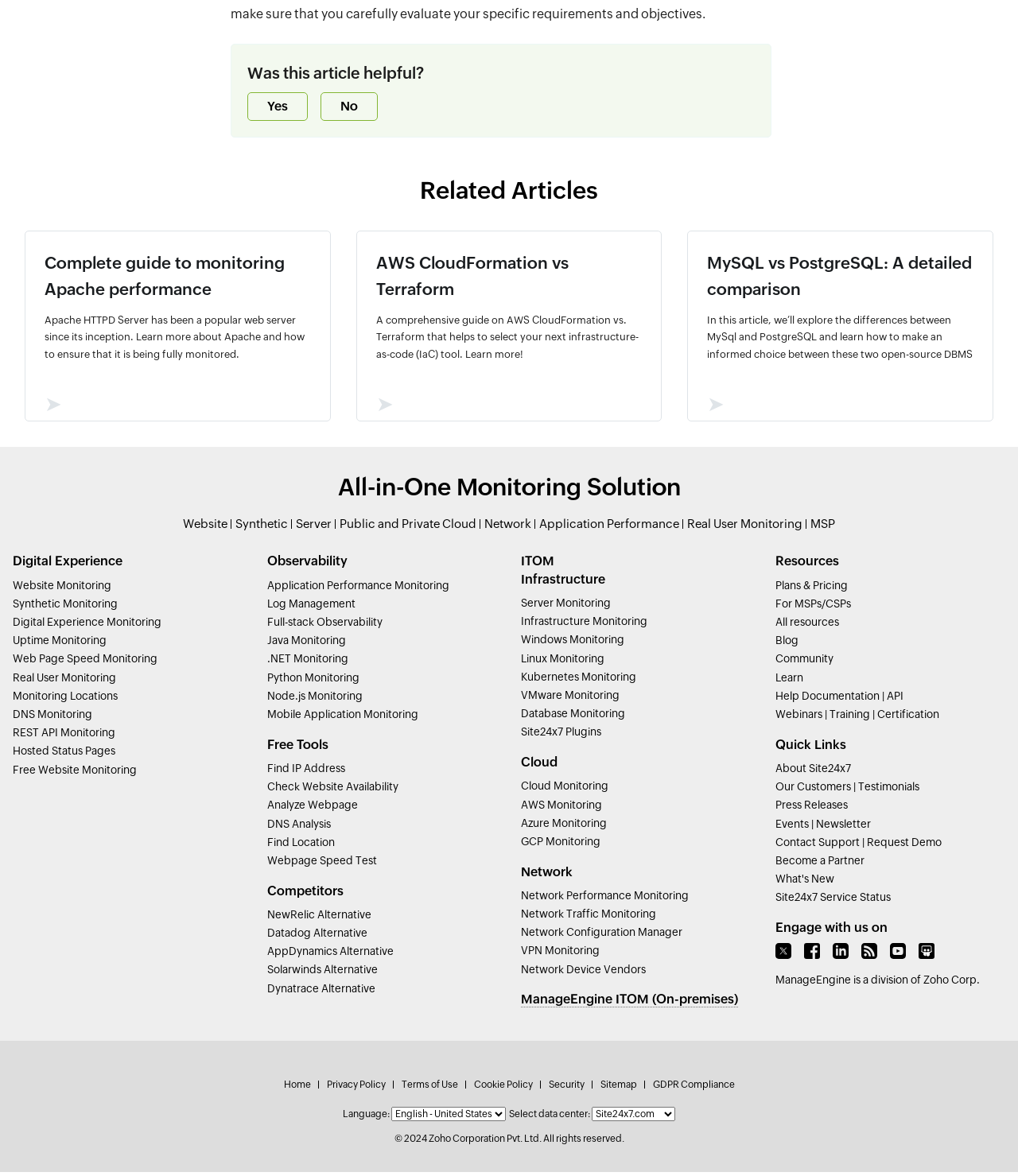Please determine the bounding box coordinates of the section I need to click to accomplish this instruction: "Explore 'All-in-One Monitoring Solution'".

[0.332, 0.401, 0.668, 0.427]